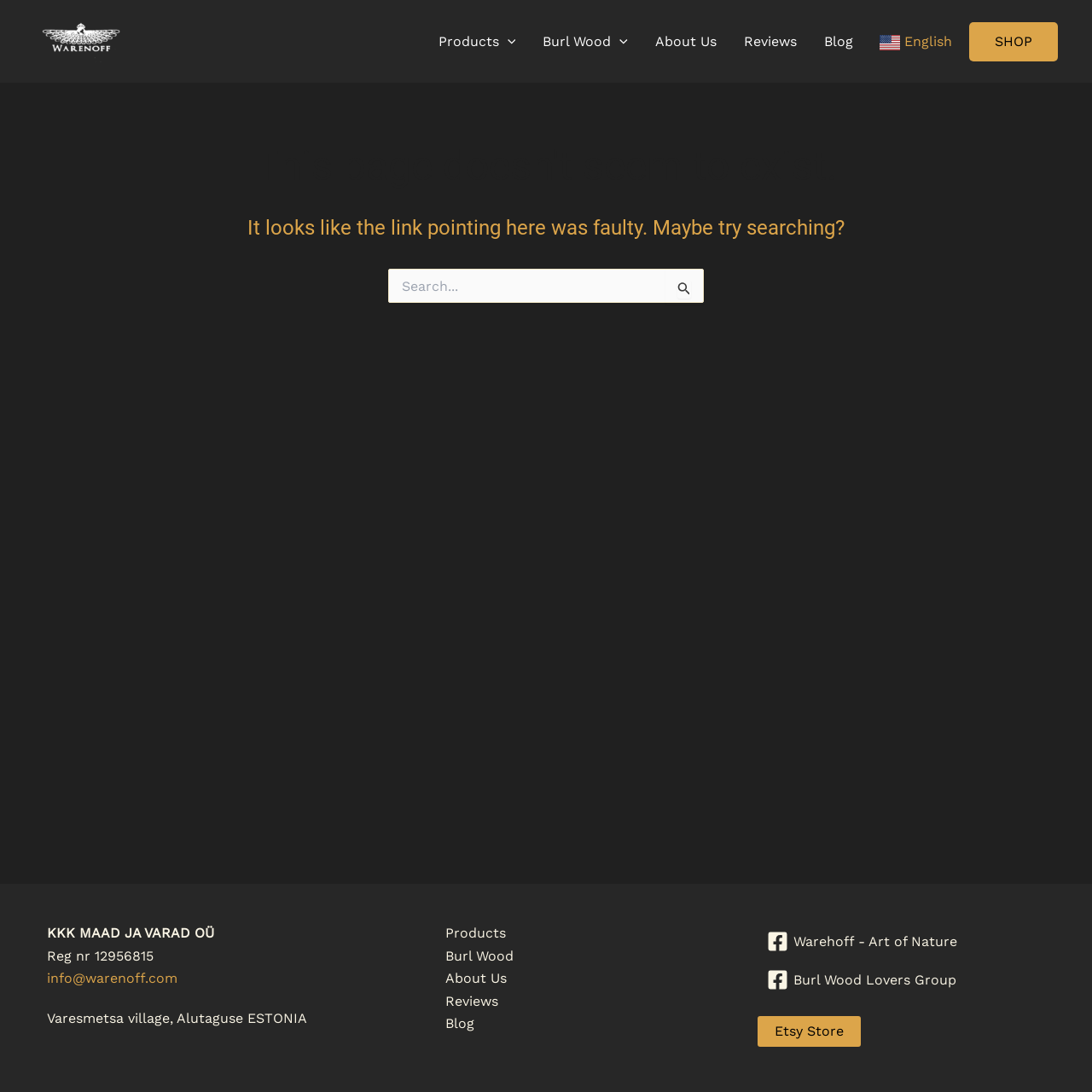Could you determine the bounding box coordinates of the clickable element to complete the instruction: "Check the copyright information"? Provide the coordinates as four float numbers between 0 and 1, i.e., [left, top, right, bottom].

None